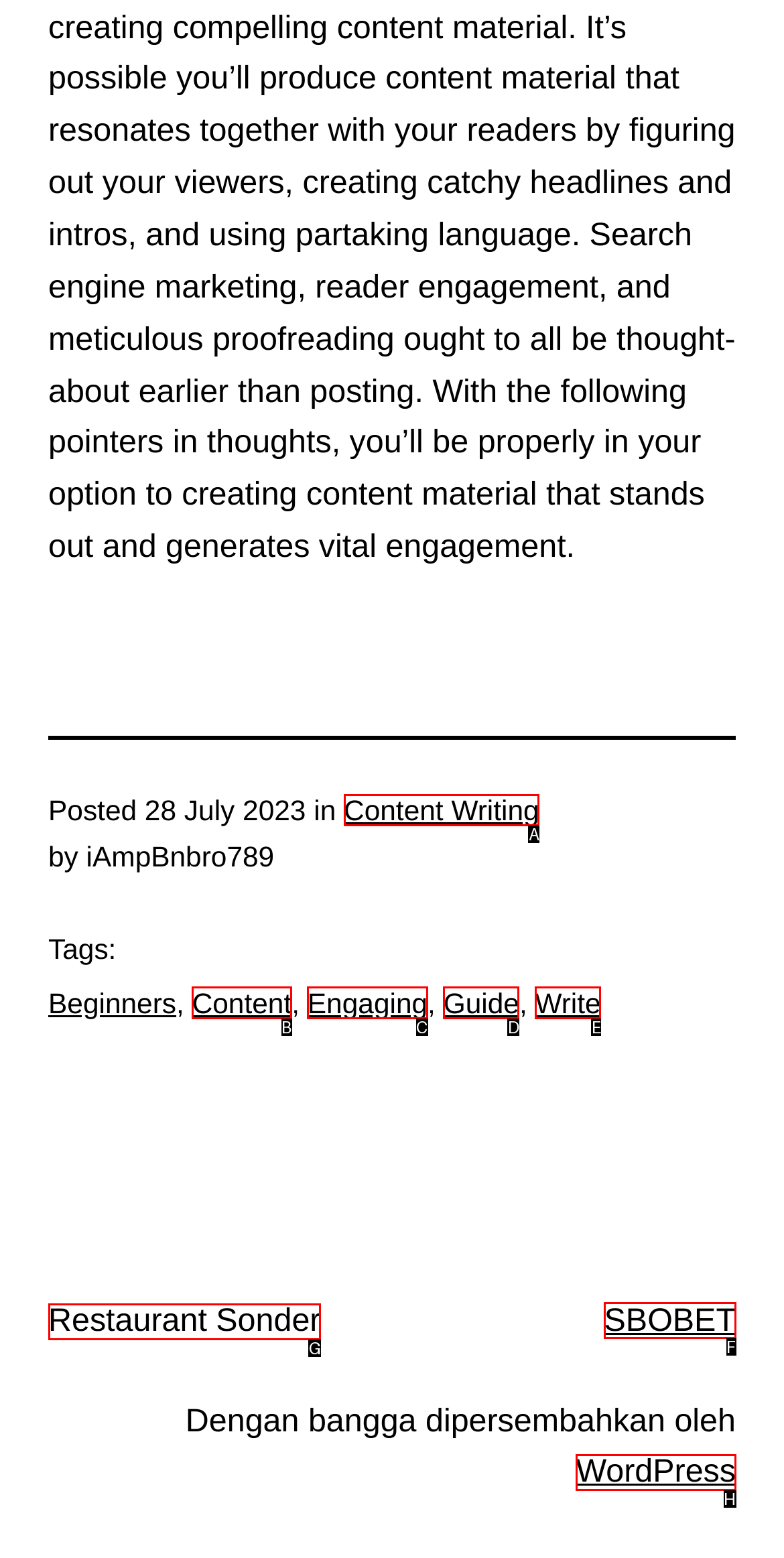Point out the letter of the HTML element you should click on to execute the task: Click on the 'Content Writing' link
Reply with the letter from the given options.

A